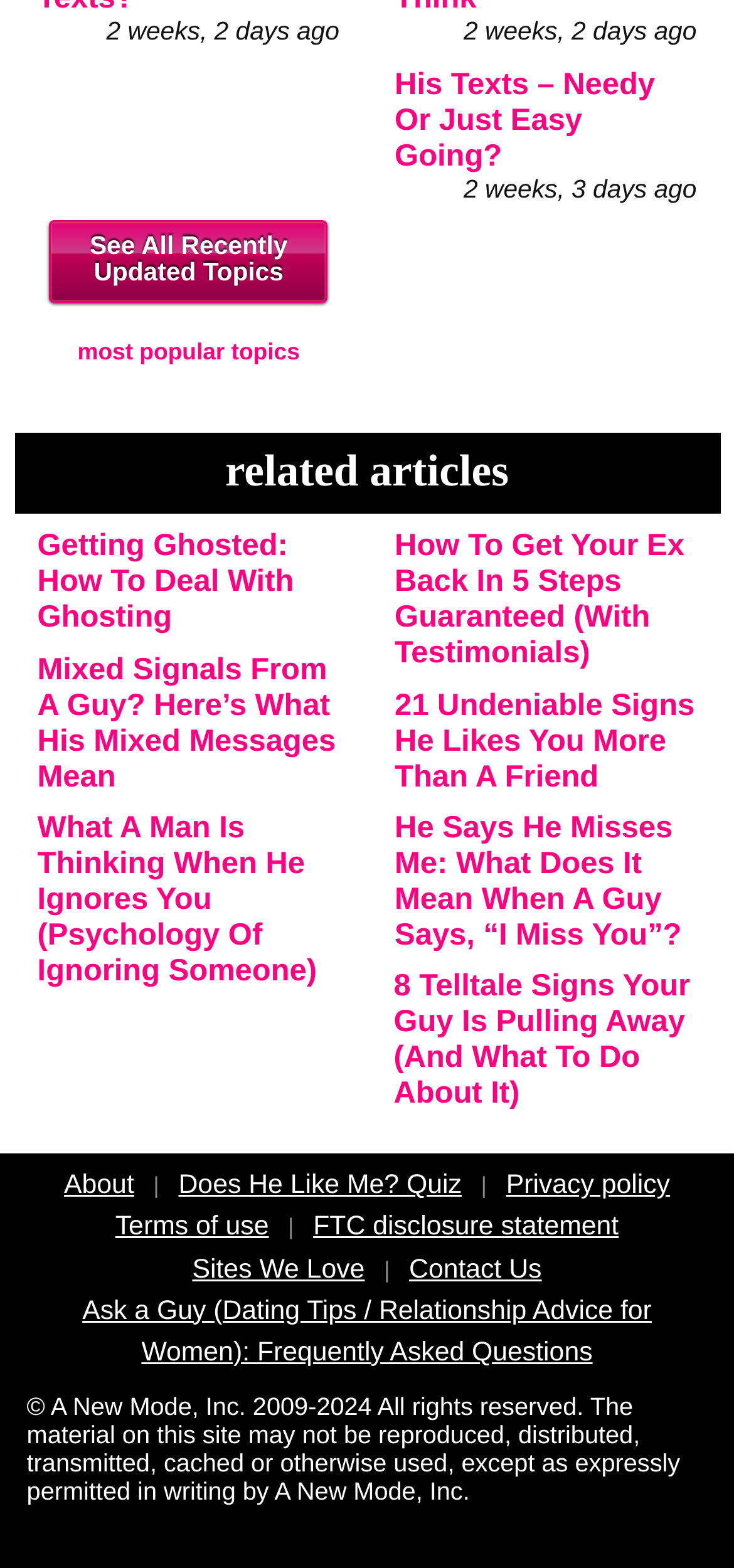Identify the bounding box for the given UI element using the description provided. Coordinates should be in the format (top-left x, top-left y, bottom-right x, bottom-right y) and must be between 0 and 1. Here is the description: Privacy policy

[0.689, 0.747, 0.913, 0.766]